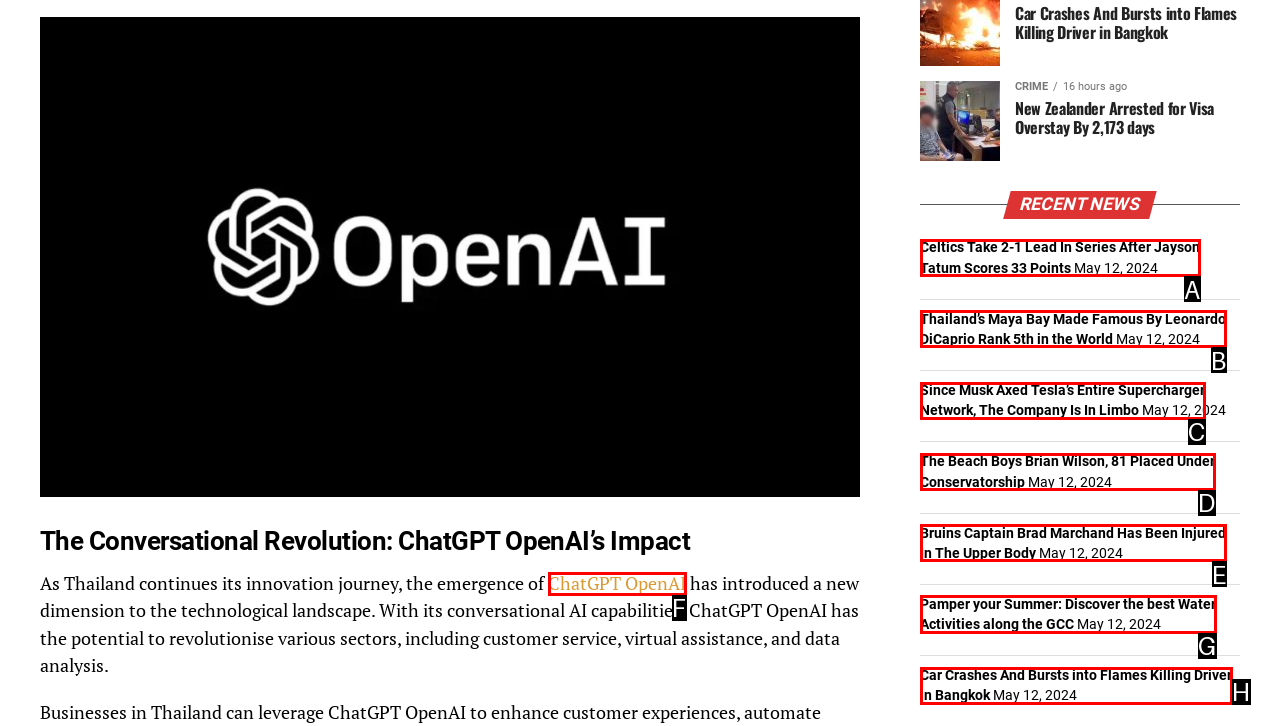Identify the HTML element that corresponds to the description: ChatGPT OpenAI Provide the letter of the matching option directly from the choices.

F